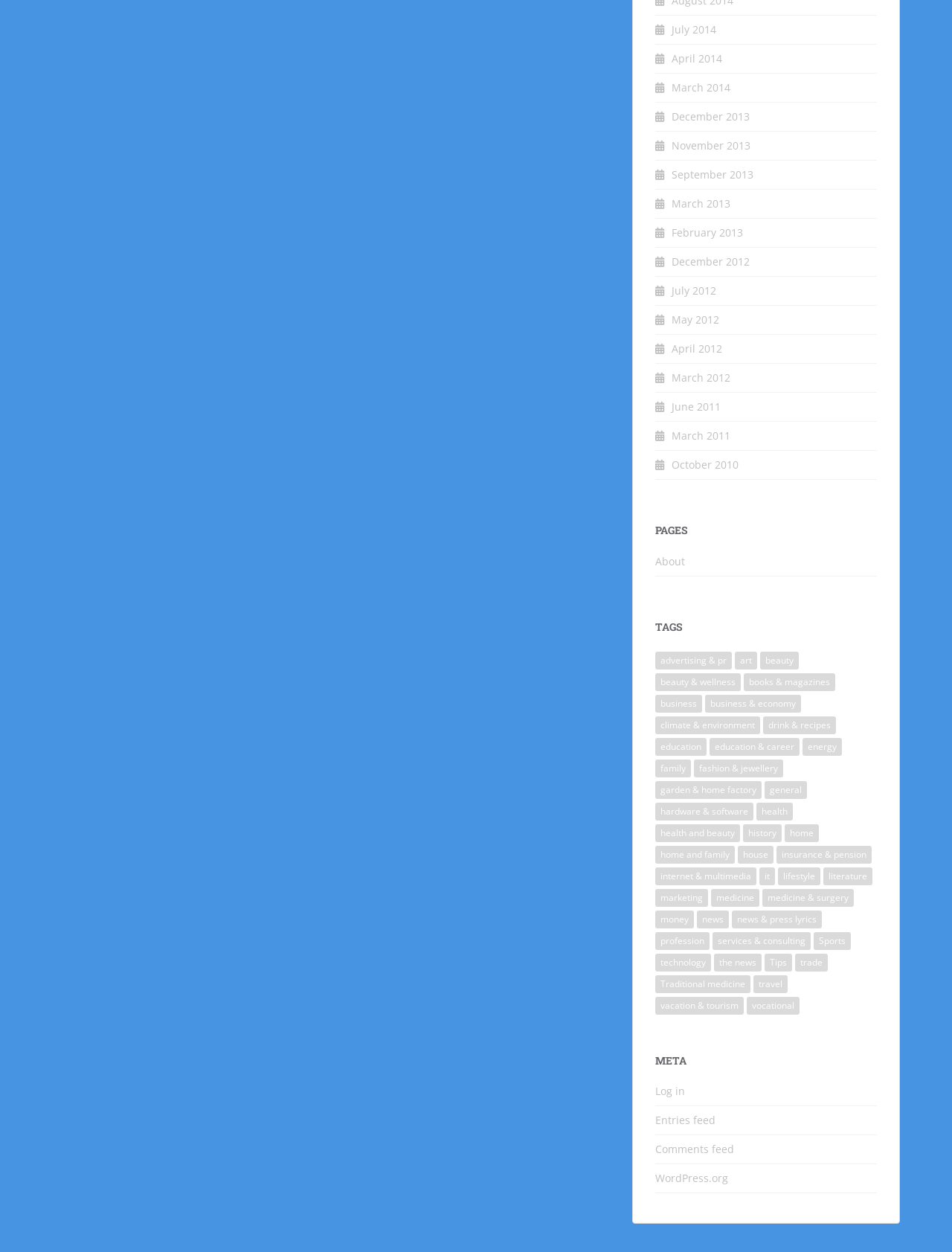Can you specify the bounding box coordinates for the region that should be clicked to fulfill this instruction: "Read about art".

[0.772, 0.52, 0.795, 0.535]